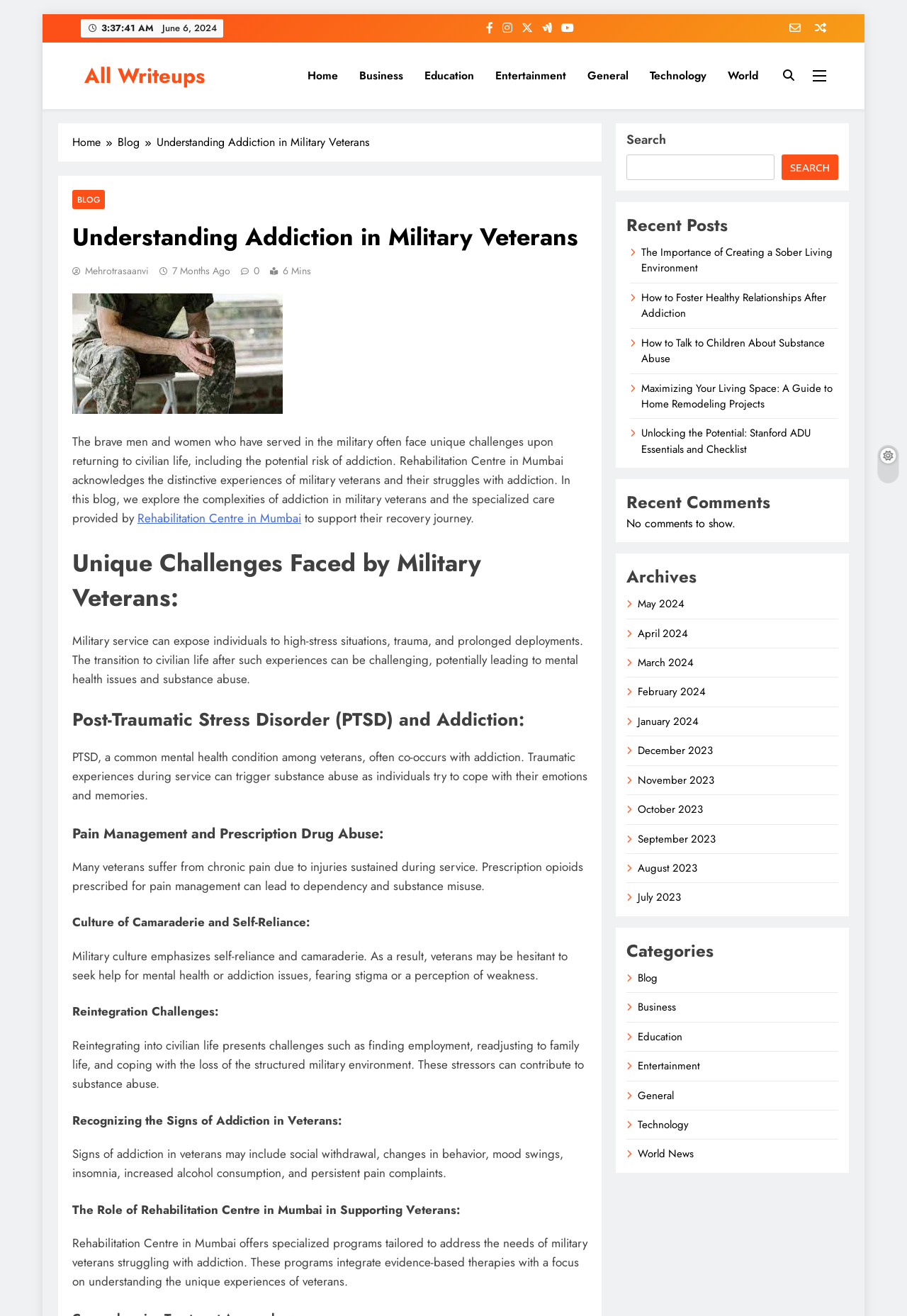Examine the image and give a thorough answer to the following question:
How many recent posts are listed at the bottom of the webpage?

At the bottom of the webpage, there is a section titled 'Recent Posts'. This section lists 5 recent posts, including 'The Importance of Creating a Sober Living Environment', 'How to Foster Healthy Relationships After Addiction', and others.